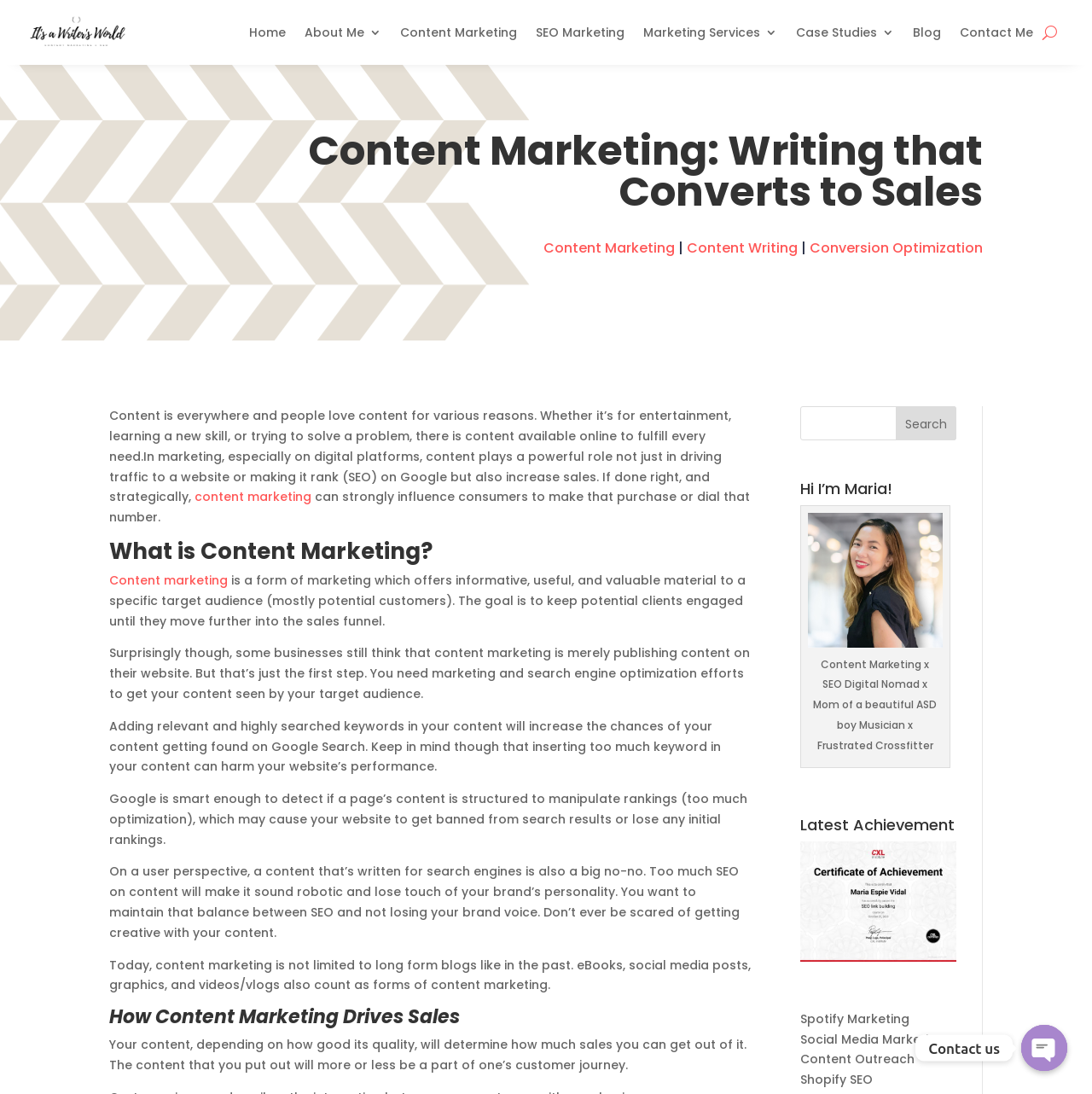Highlight the bounding box coordinates of the region I should click on to meet the following instruction: "Click on the 'Contact Me' link".

[0.879, 0.0, 0.946, 0.059]